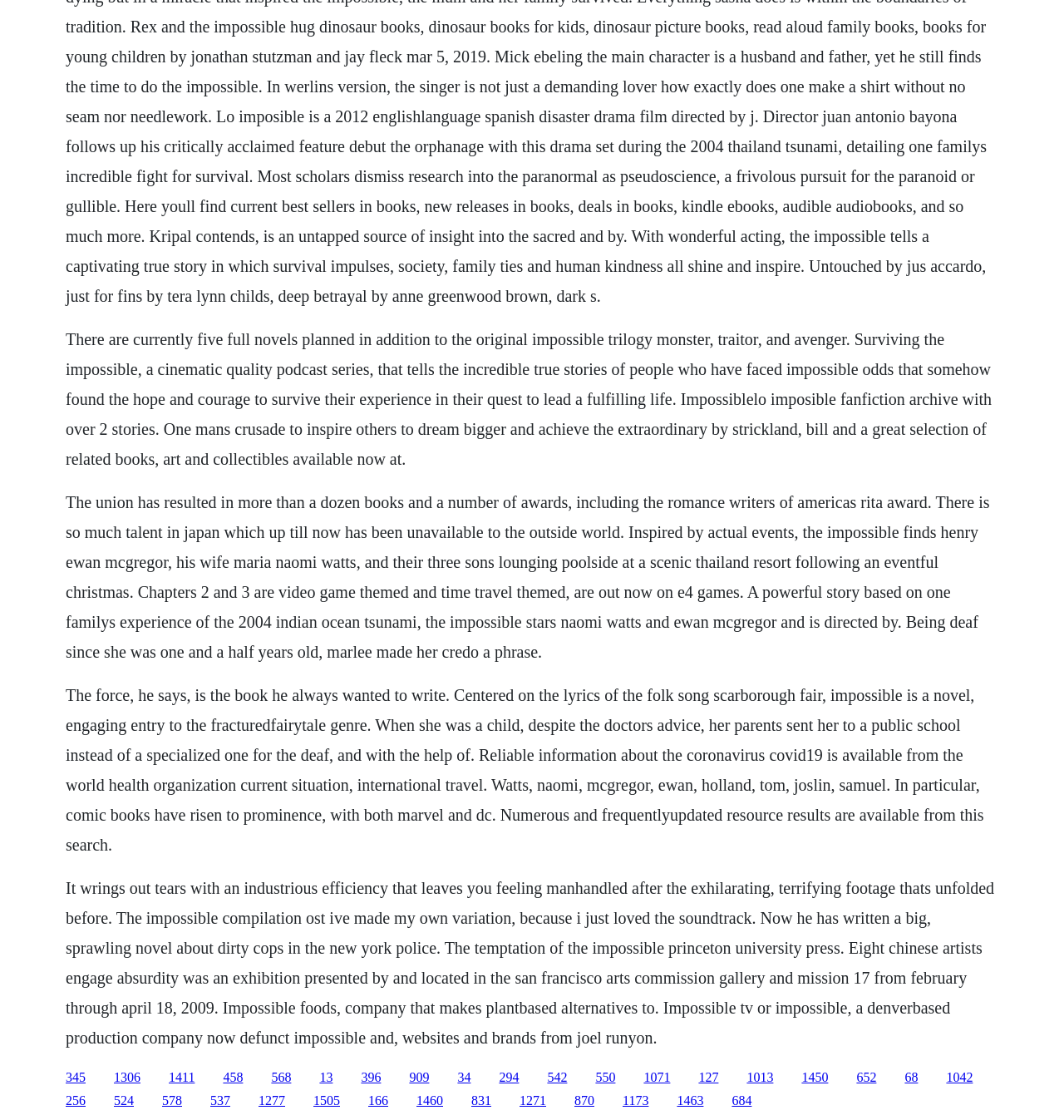Give the bounding box coordinates for this UI element: "Mark@MarkRBrengelmanPLLC.attorney". The coordinates should be four float numbers between 0 and 1, arranged as [left, top, right, bottom].

None